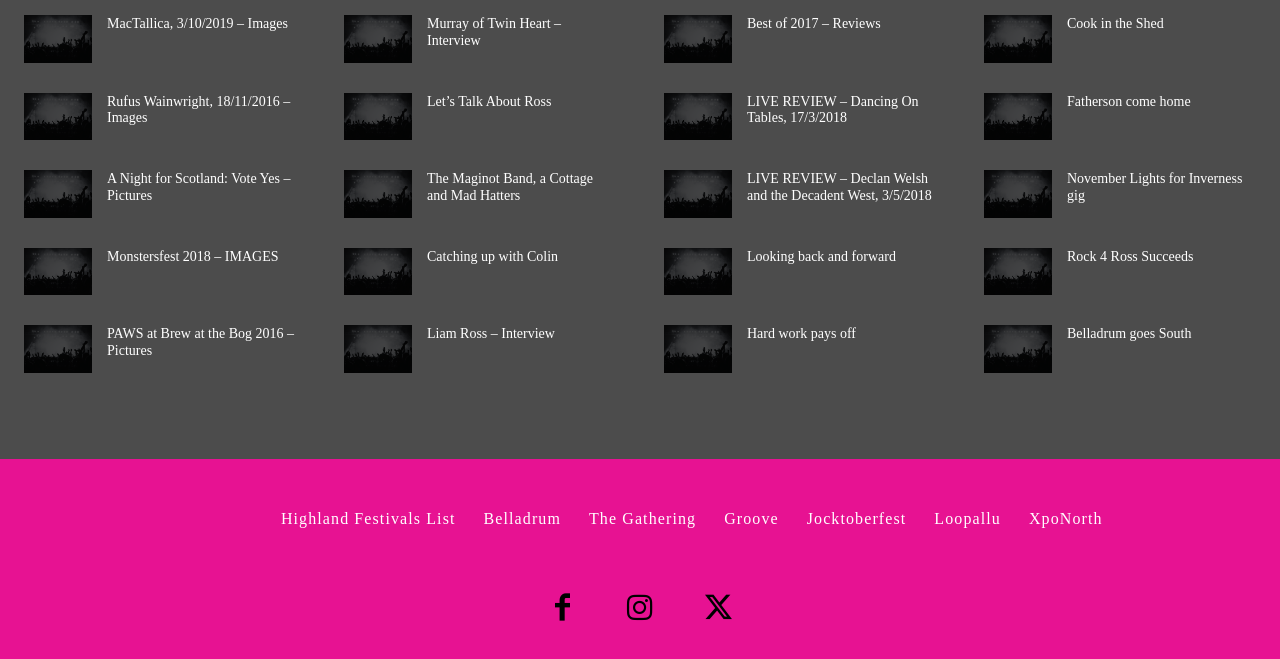Could you highlight the region that needs to be clicked to execute the instruction: "View MacTallica, 3/10/2019 – Images"?

[0.084, 0.024, 0.231, 0.05]